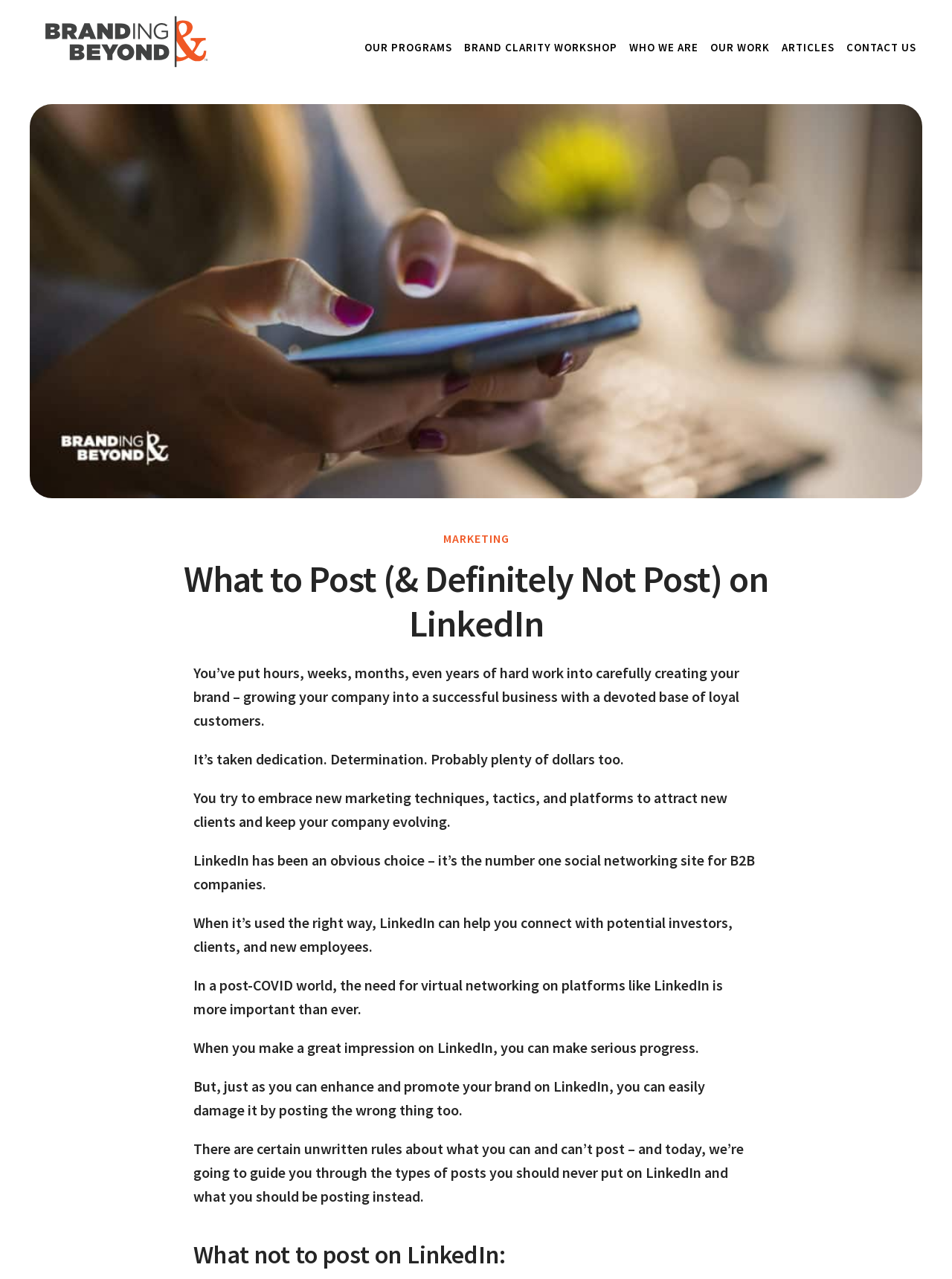Identify the bounding box coordinates of the element that should be clicked to fulfill this task: "read the article about What to Post on LinkedIn". The coordinates should be provided as four float numbers between 0 and 1, i.e., [left, top, right, bottom].

[0.152, 0.435, 0.848, 0.505]